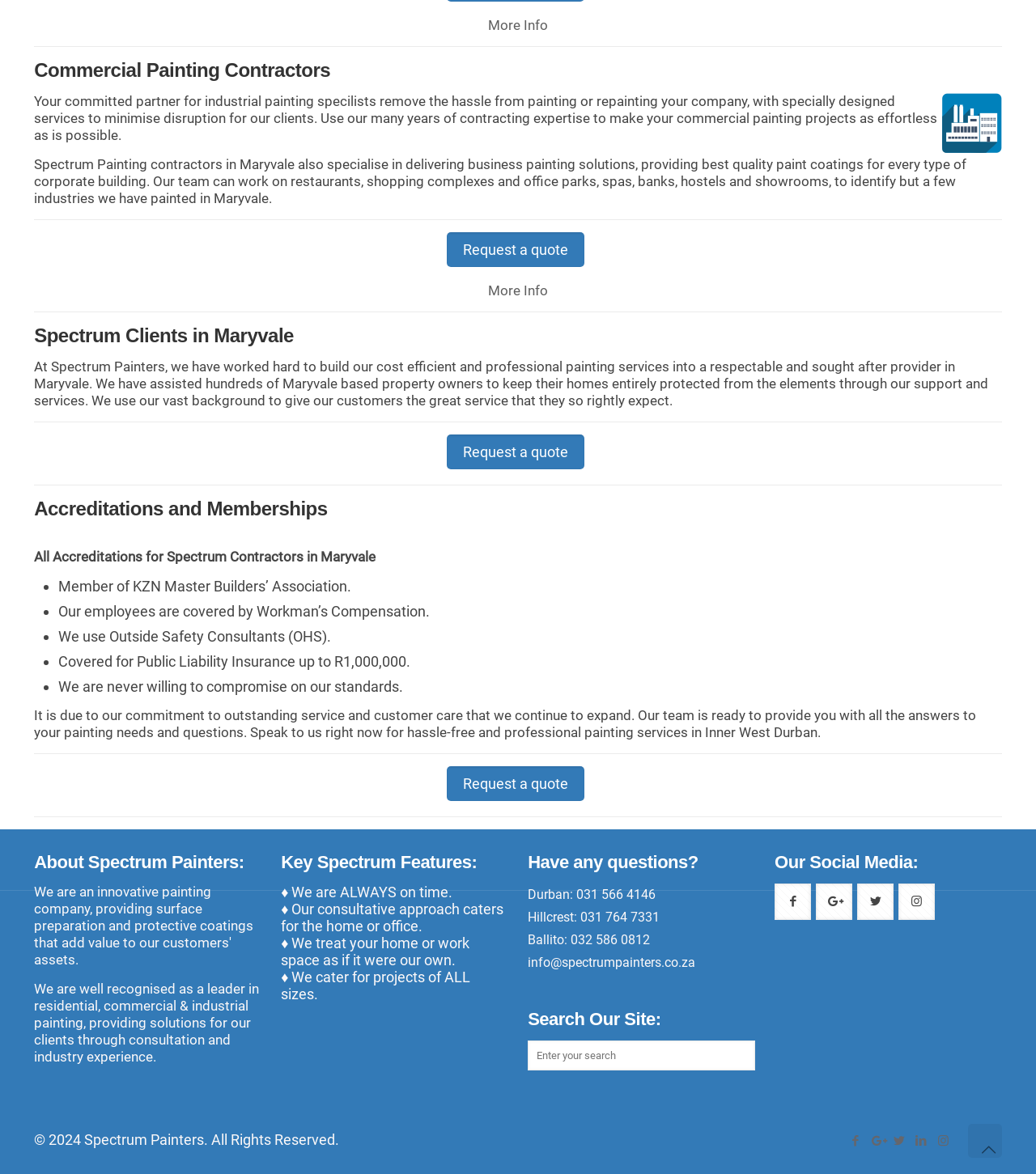Locate the bounding box coordinates of the element that should be clicked to execute the following instruction: "Click 'Request a quote'".

[0.431, 0.37, 0.564, 0.4]